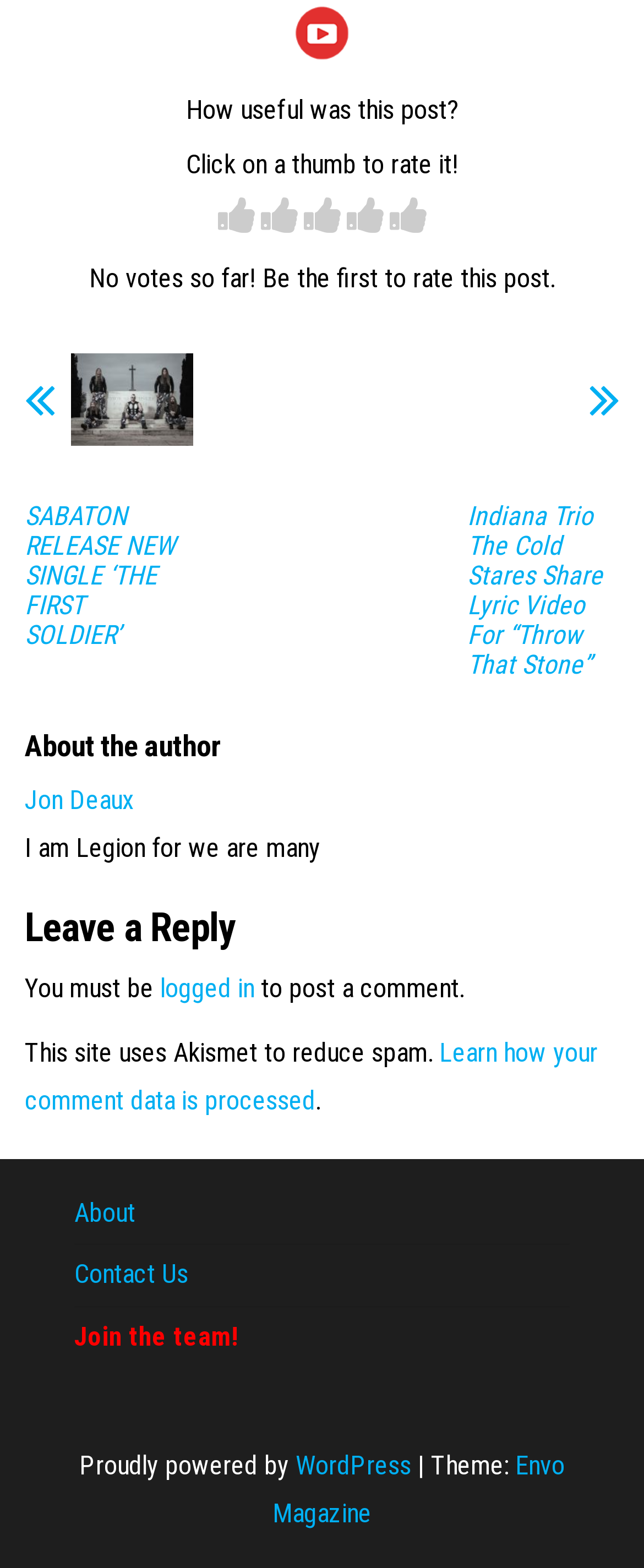Answer this question using a single word or a brief phrase:
What is the name of the post rating system?

Thumb rating